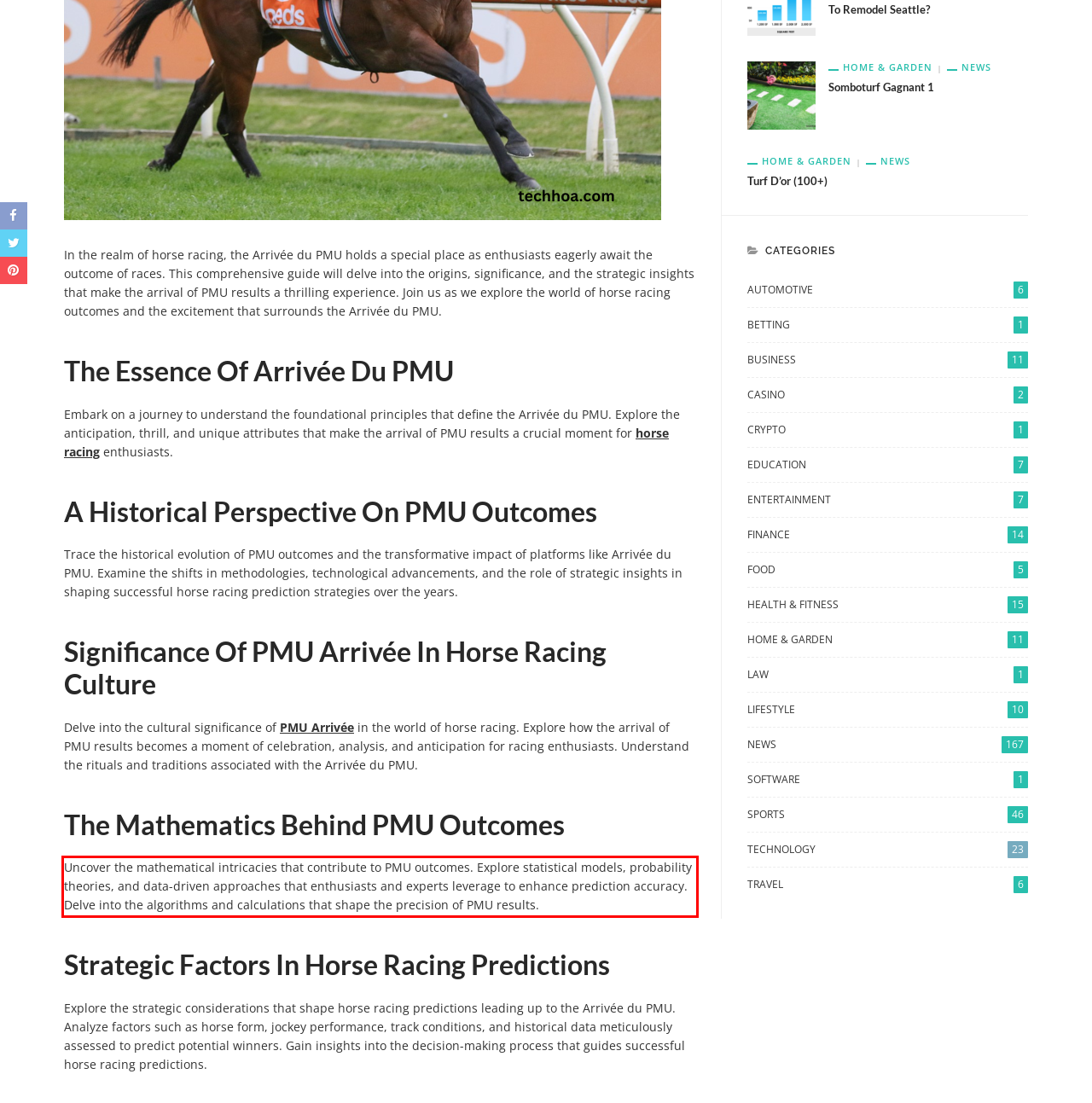Please analyze the screenshot of a webpage and extract the text content within the red bounding box using OCR.

Uncover the mathematical intricacies that contribute to PMU outcomes. Explore statistical models, probability theories, and data-driven approaches that enthusiasts and experts leverage to enhance prediction accuracy. Delve into the algorithms and calculations that shape the precision of PMU results.